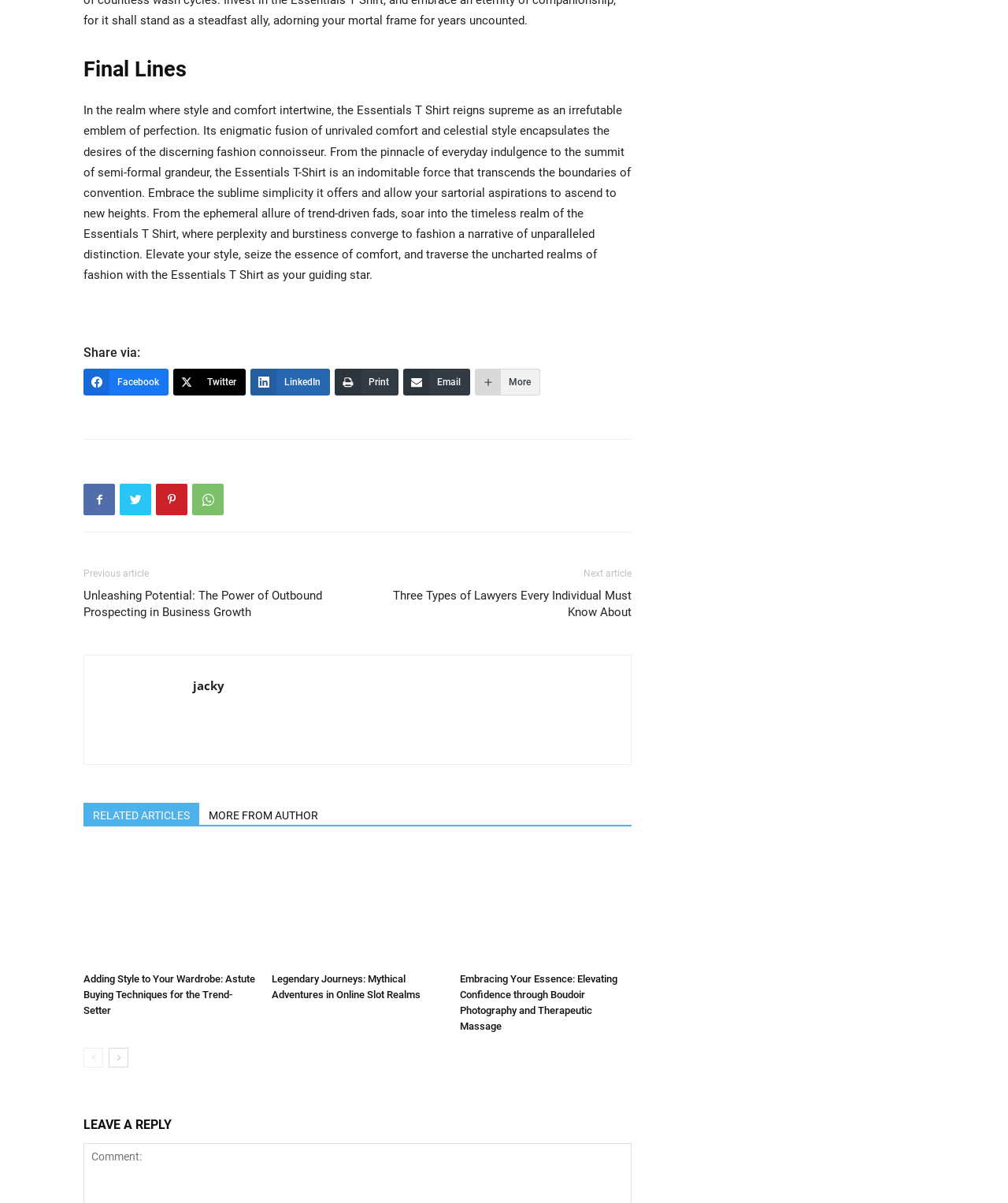Using the provided description: "RELATED ARTICLES", find the bounding box coordinates of the corresponding UI element. The output should be four float numbers between 0 and 1, in the format [left, top, right, bottom].

[0.083, 0.668, 0.198, 0.686]